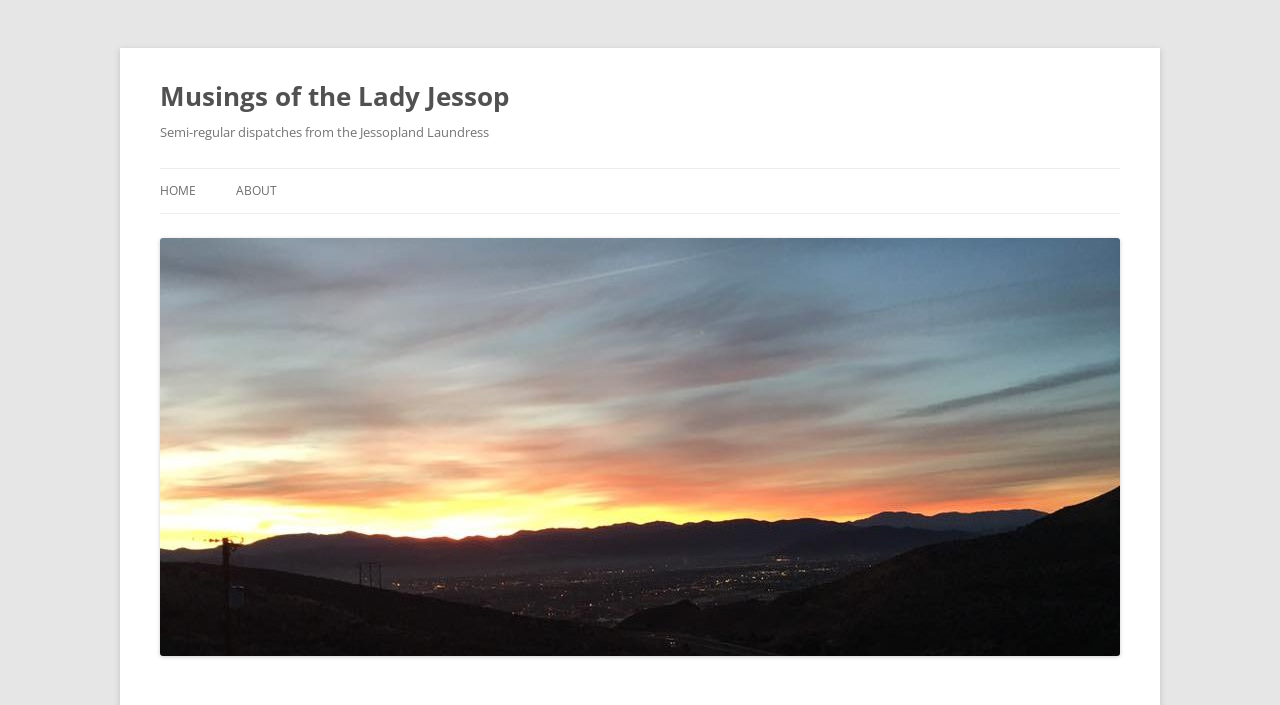Using the provided element description "Home", determine the bounding box coordinates of the UI element.

[0.125, 0.24, 0.153, 0.303]